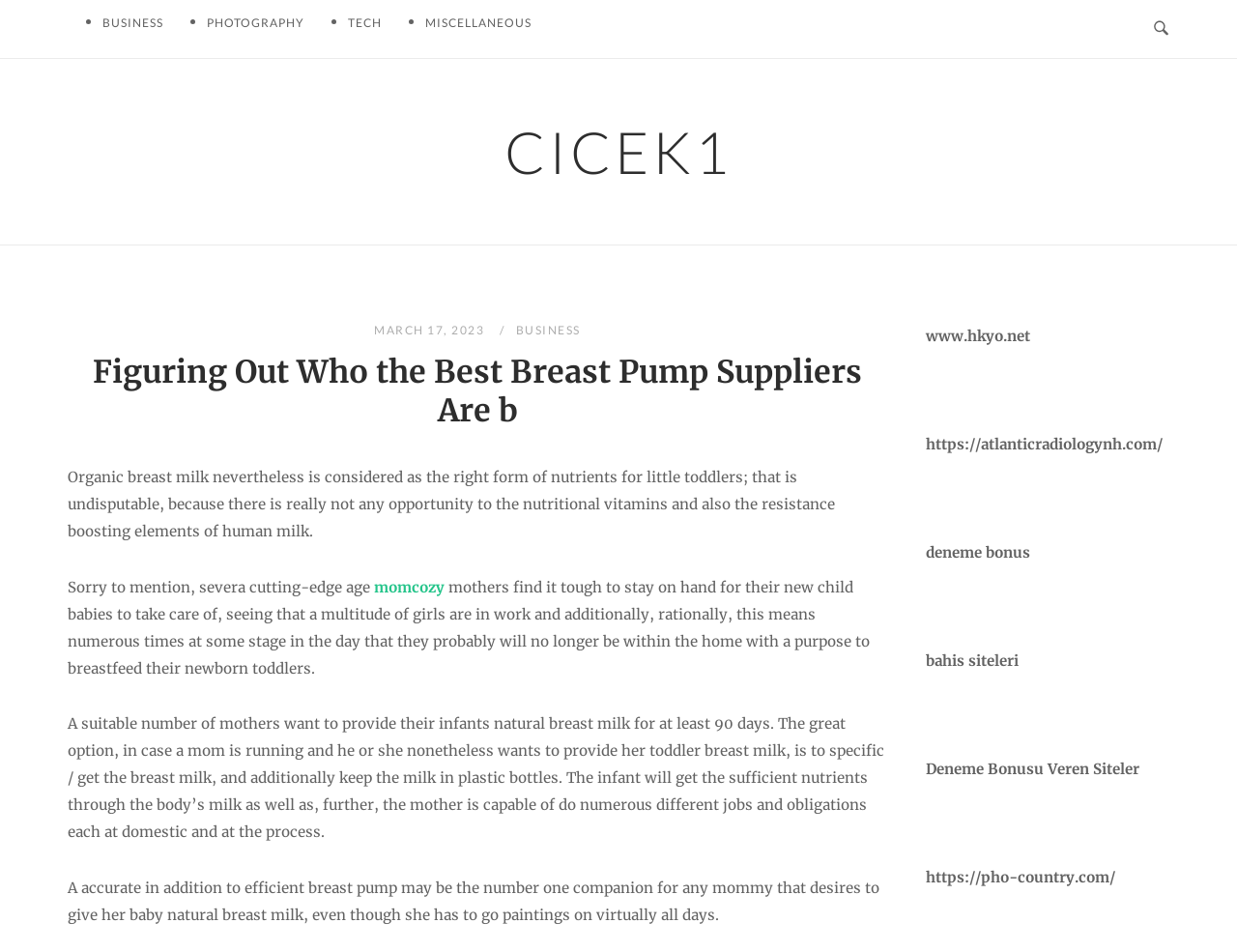Please indicate the bounding box coordinates of the element's region to be clicked to achieve the instruction: "Click the 'Open Search' button". Provide the coordinates as four float numbers between 0 and 1, i.e., [left, top, right, bottom].

[0.932, 0.021, 0.945, 0.04]